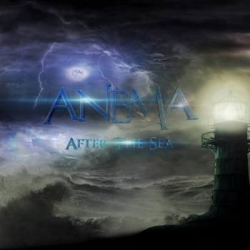What is the title of the album?
Please use the image to provide a one-word or short phrase answer.

After The Sea